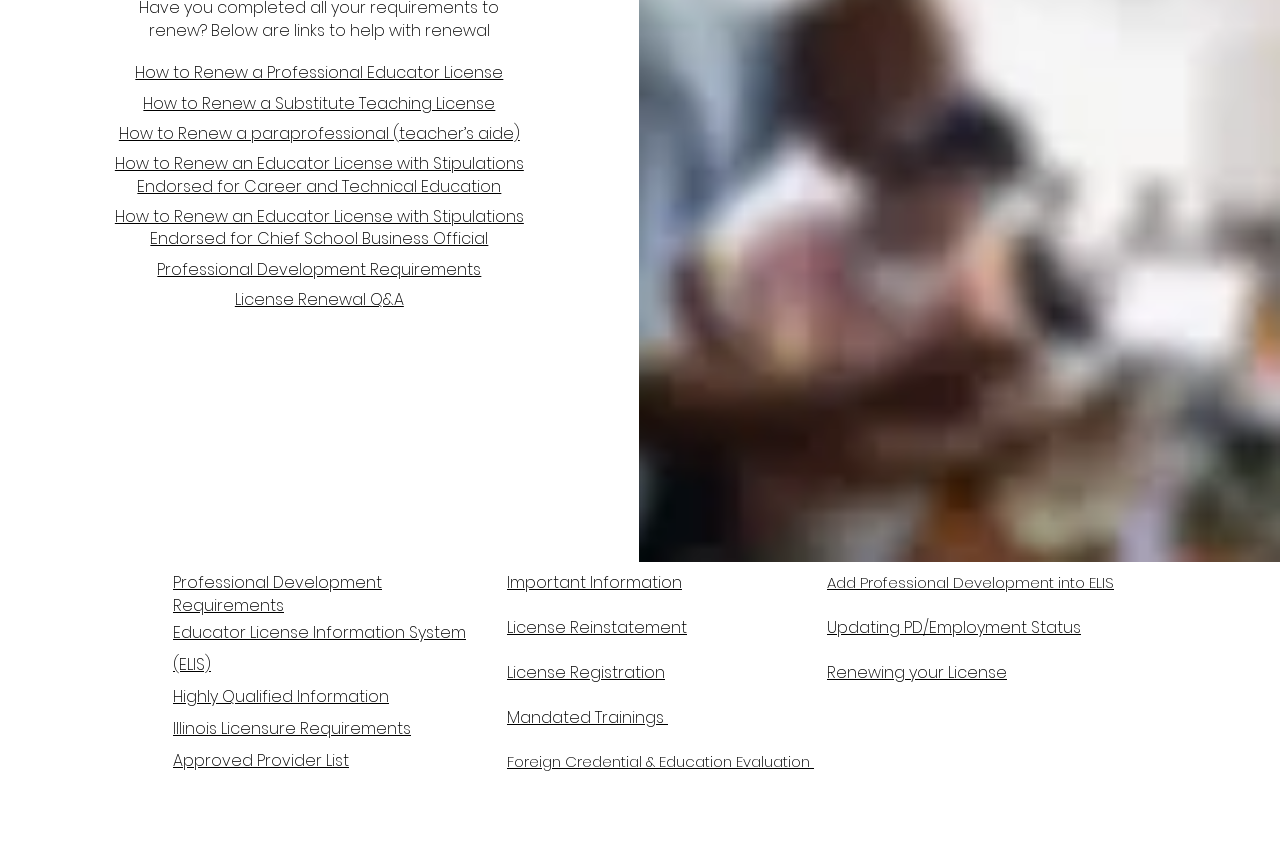Please identify the coordinates of the bounding box that should be clicked to fulfill this instruction: "Renew a Professional Educator License".

[0.106, 0.072, 0.393, 0.099]